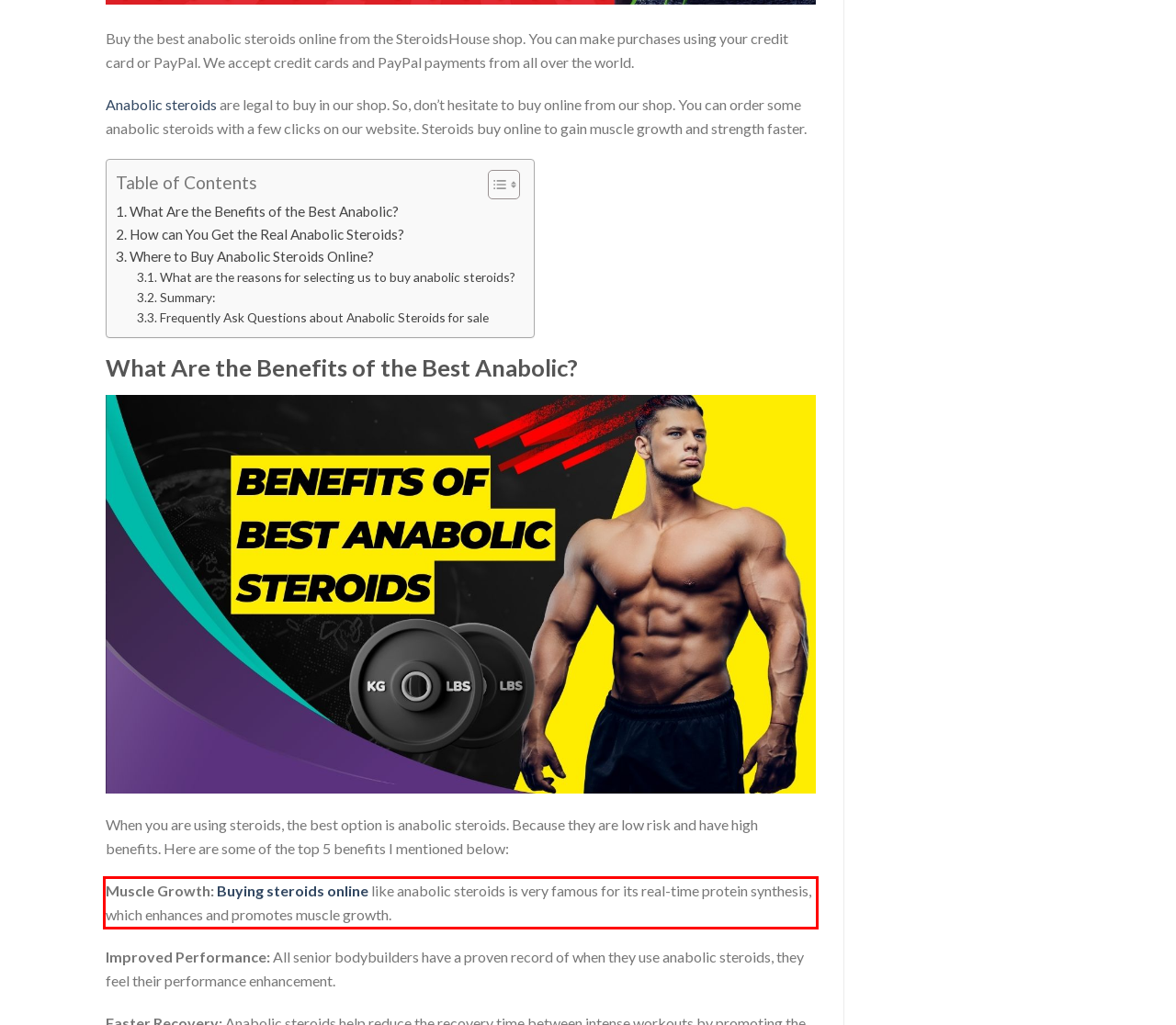You have a webpage screenshot with a red rectangle surrounding a UI element. Extract the text content from within this red bounding box.

Muscle Growth: Buying steroids online like anabolic steroids is very famous for its real-time protein synthesis, which enhances and promotes muscle growth.